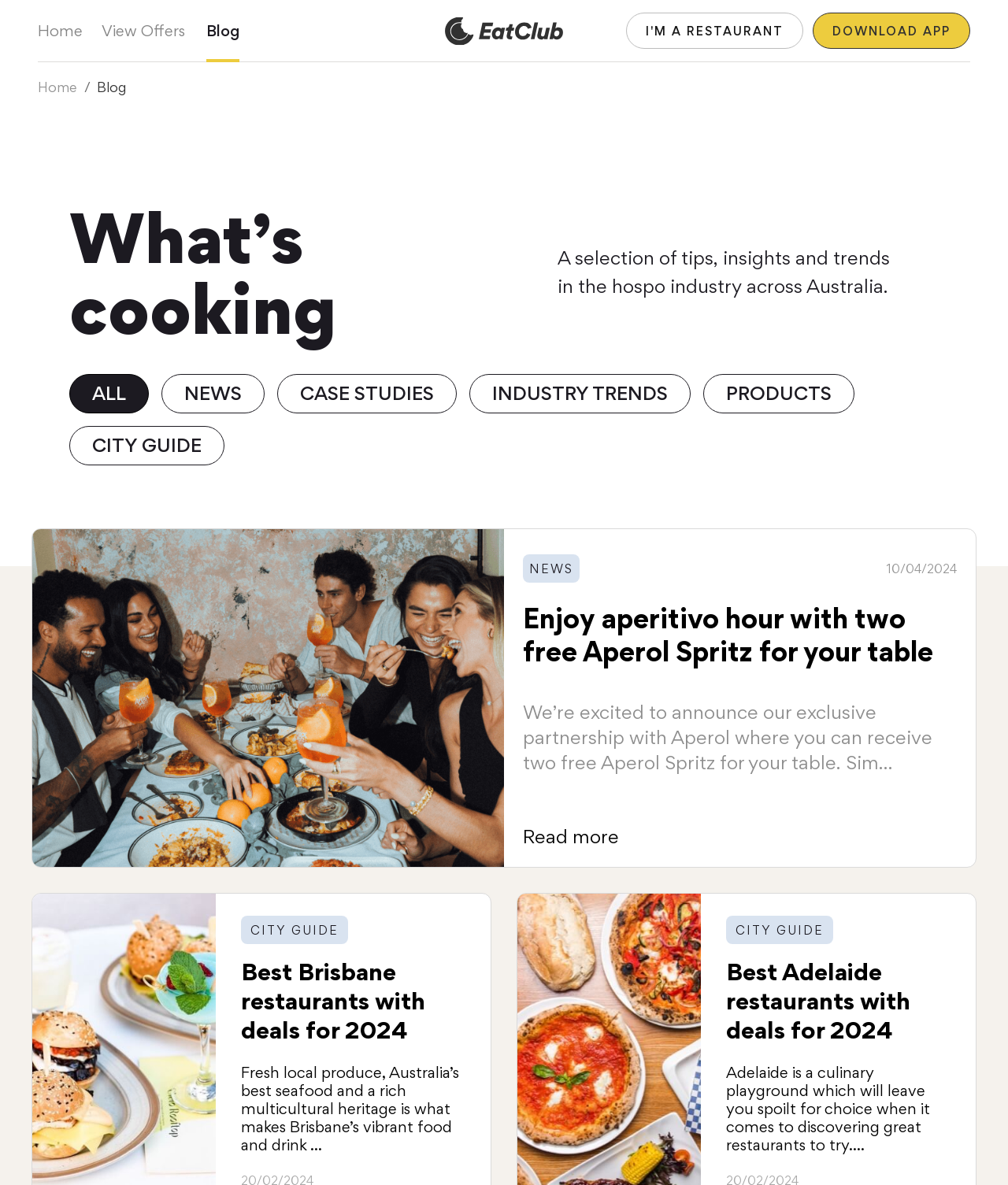Find the bounding box coordinates of the clickable element required to execute the following instruction: "Explore the best Brisbane restaurants with deals for 2024". Provide the coordinates as four float numbers between 0 and 1, i.e., [left, top, right, bottom].

[0.239, 0.807, 0.462, 0.881]